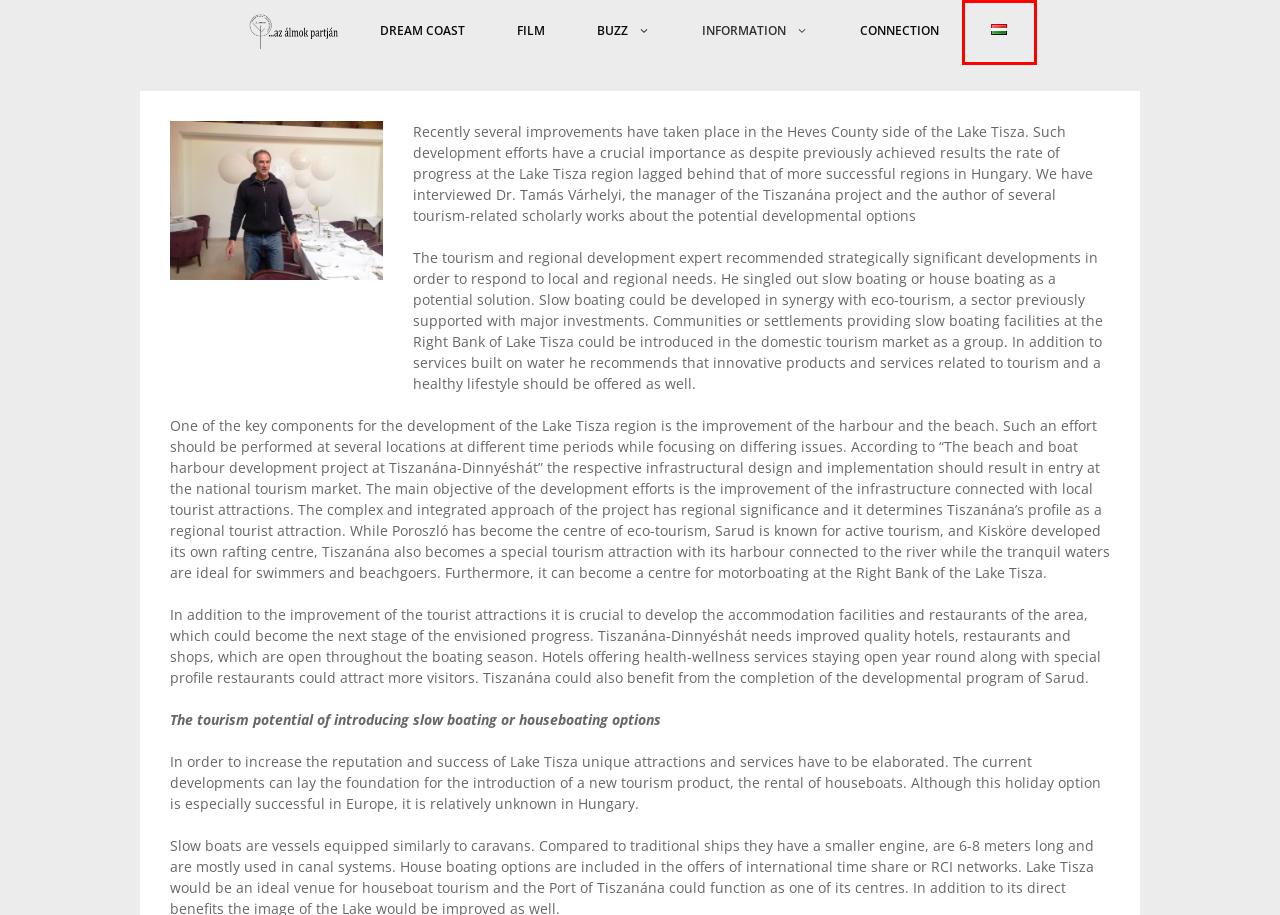You are provided with a screenshot of a webpage highlighting a UI element with a red bounding box. Choose the most suitable webpage description that matches the new page after clicking the element in the bounding box. Here are the candidates:
A. FILM – DREAM BEACH
B. CONNECTION – DREAM BEACH
C. DREAM COAST – DREAM BEACH
D. DEVELOPMENT PROJECT – DREAM BEACH
E. STRATÉGIA – ÁLOMPART
F. PROGRAMS AND EVENTS – DREAM BEACH
G. INFLUENCER – DREAM BEACH
H. WEB & PRINT DESIGN – HONLAPÉPÍTÉS | IDEA 2000

E